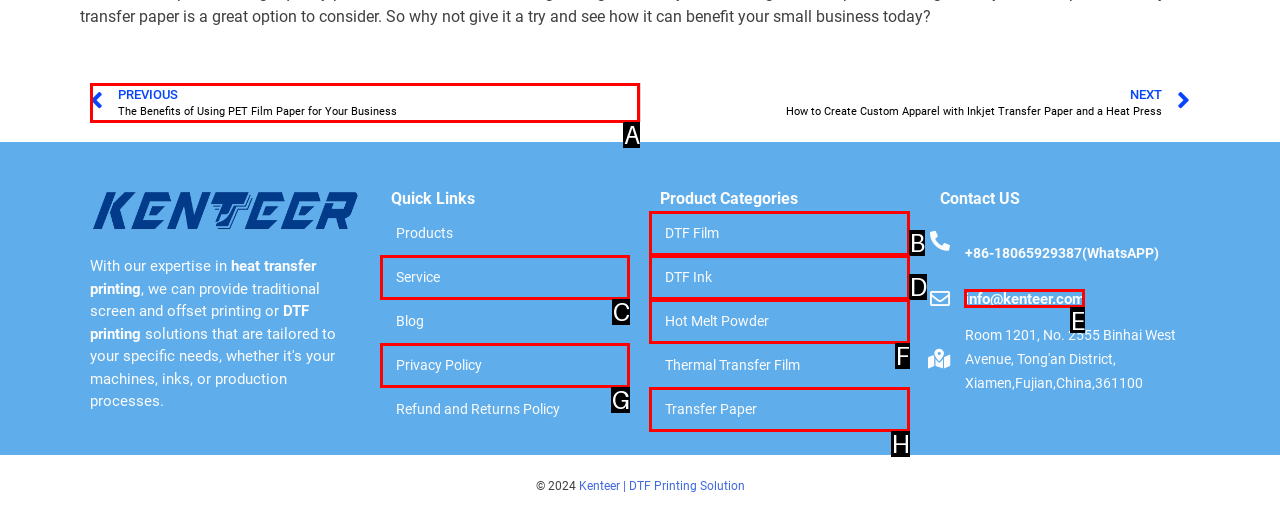Select the HTML element that corresponds to the description: Hot Melt Powder
Reply with the letter of the correct option from the given choices.

F